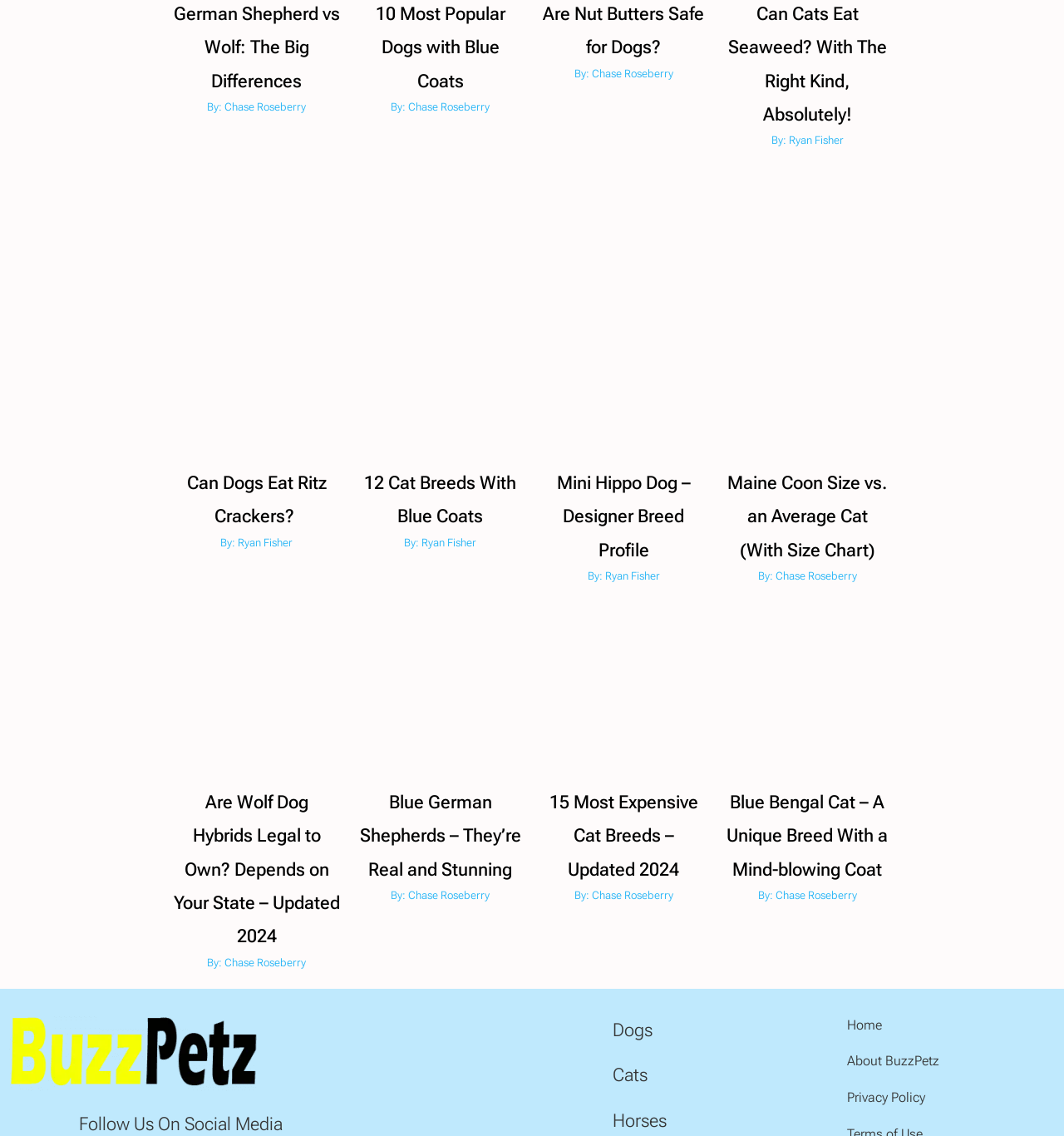Locate the bounding box coordinates of the element that should be clicked to fulfill the instruction: "Follow BuzzPetz on social media".

[0.008, 0.892, 0.242, 0.96]